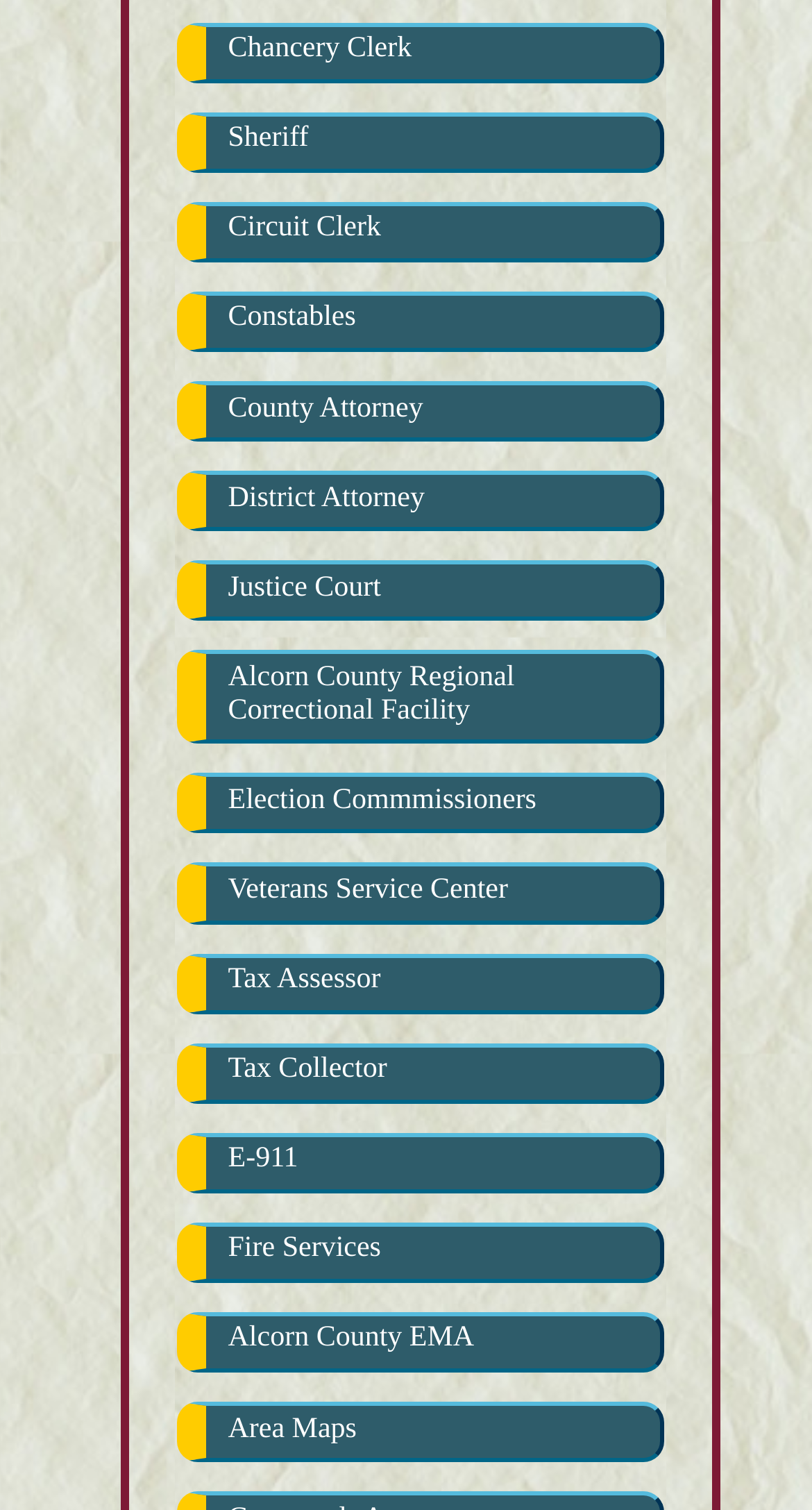Please specify the bounding box coordinates of the clickable region to carry out the following instruction: "View Area Maps". The coordinates should be four float numbers between 0 and 1, in the format [left, top, right, bottom].

[0.218, 0.928, 0.817, 0.968]